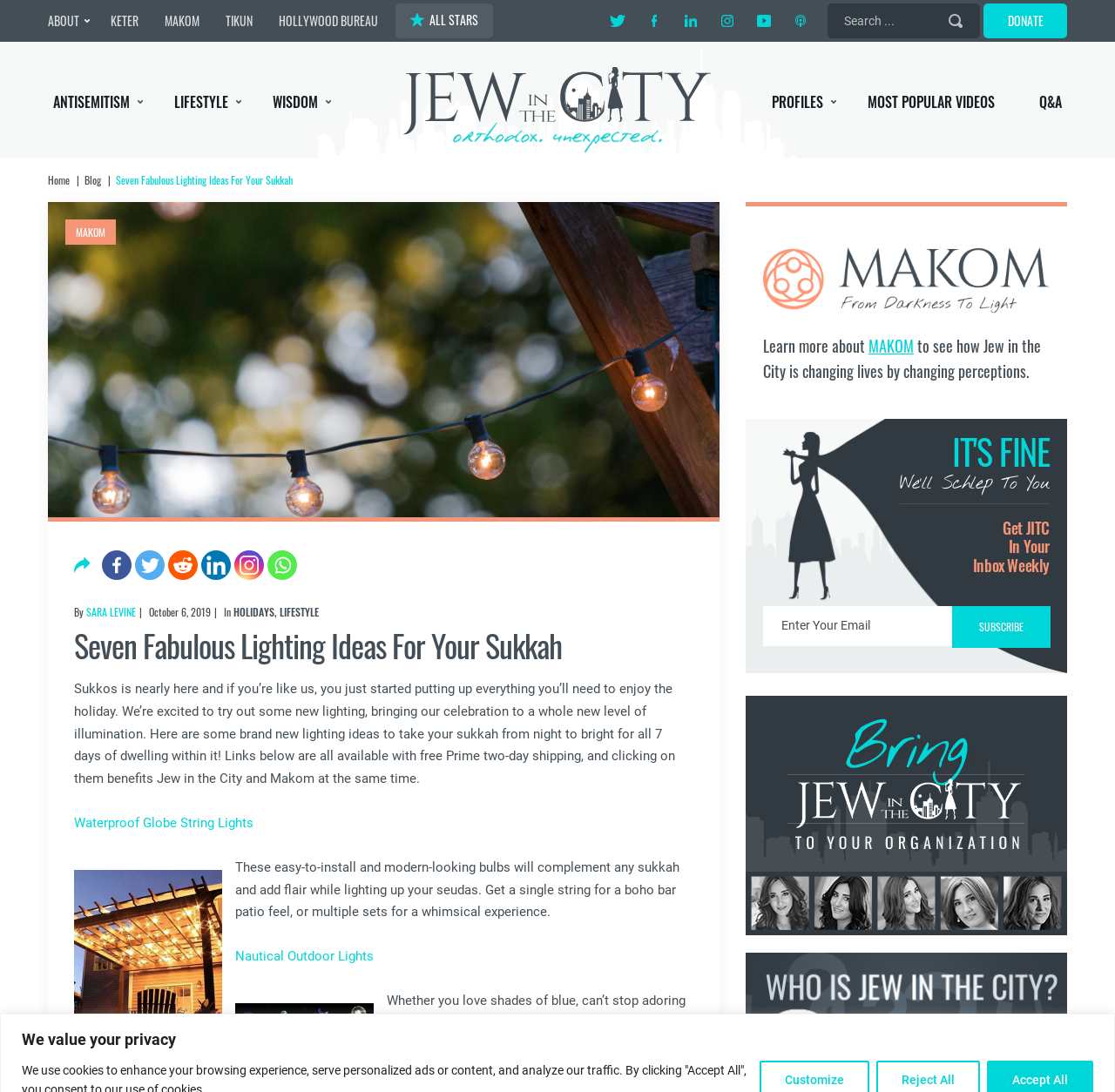Given the element description: "Keter", predict the bounding box coordinates of the UI element it refers to, using four float numbers between 0 and 1, i.e., [left, top, right, bottom].

[0.099, 0.01, 0.124, 0.027]